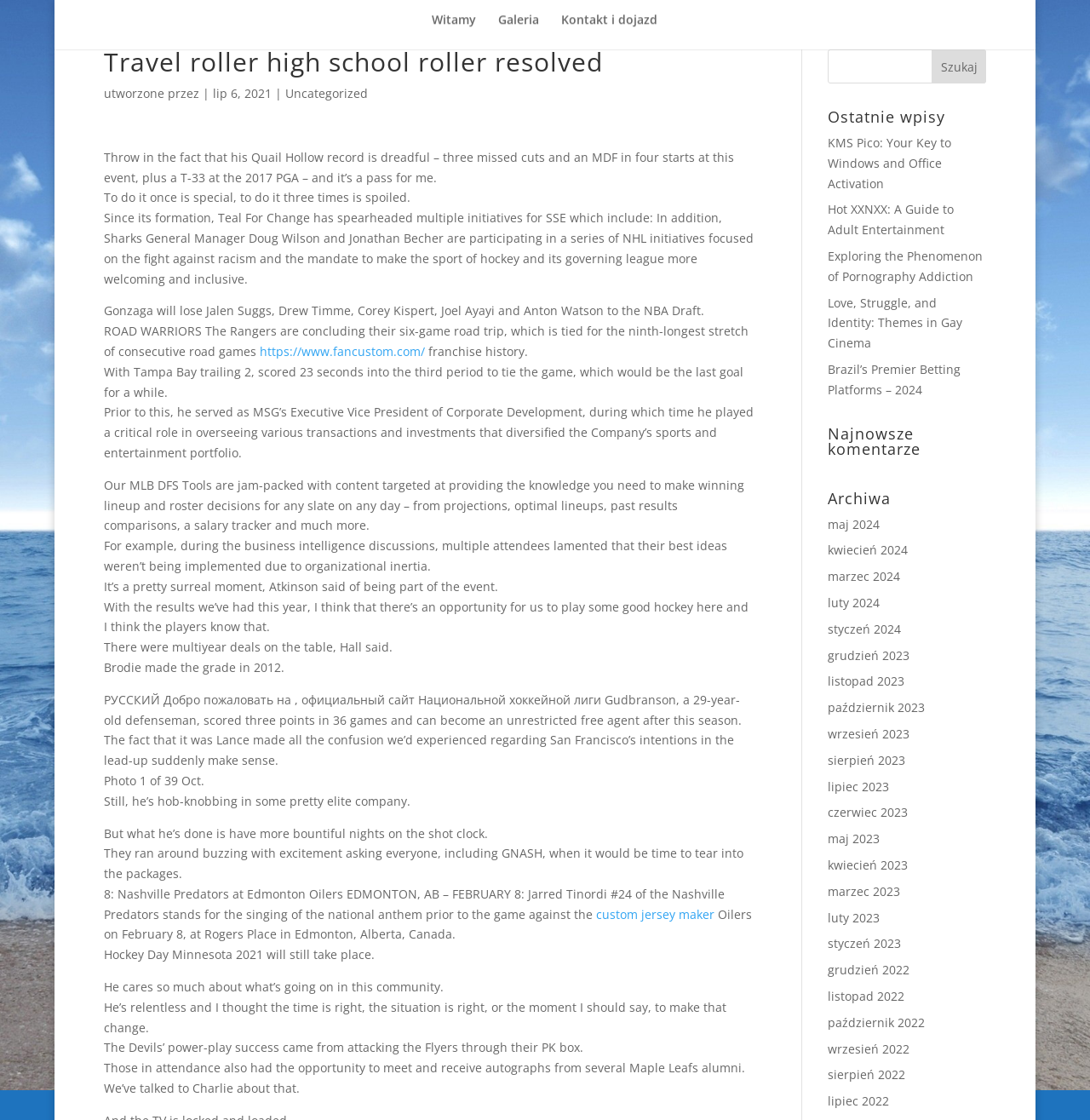Identify the bounding box coordinates for the UI element described by the following text: "maj 2024". Provide the coordinates as four float numbers between 0 and 1, in the format [left, top, right, bottom].

[0.759, 0.461, 0.807, 0.475]